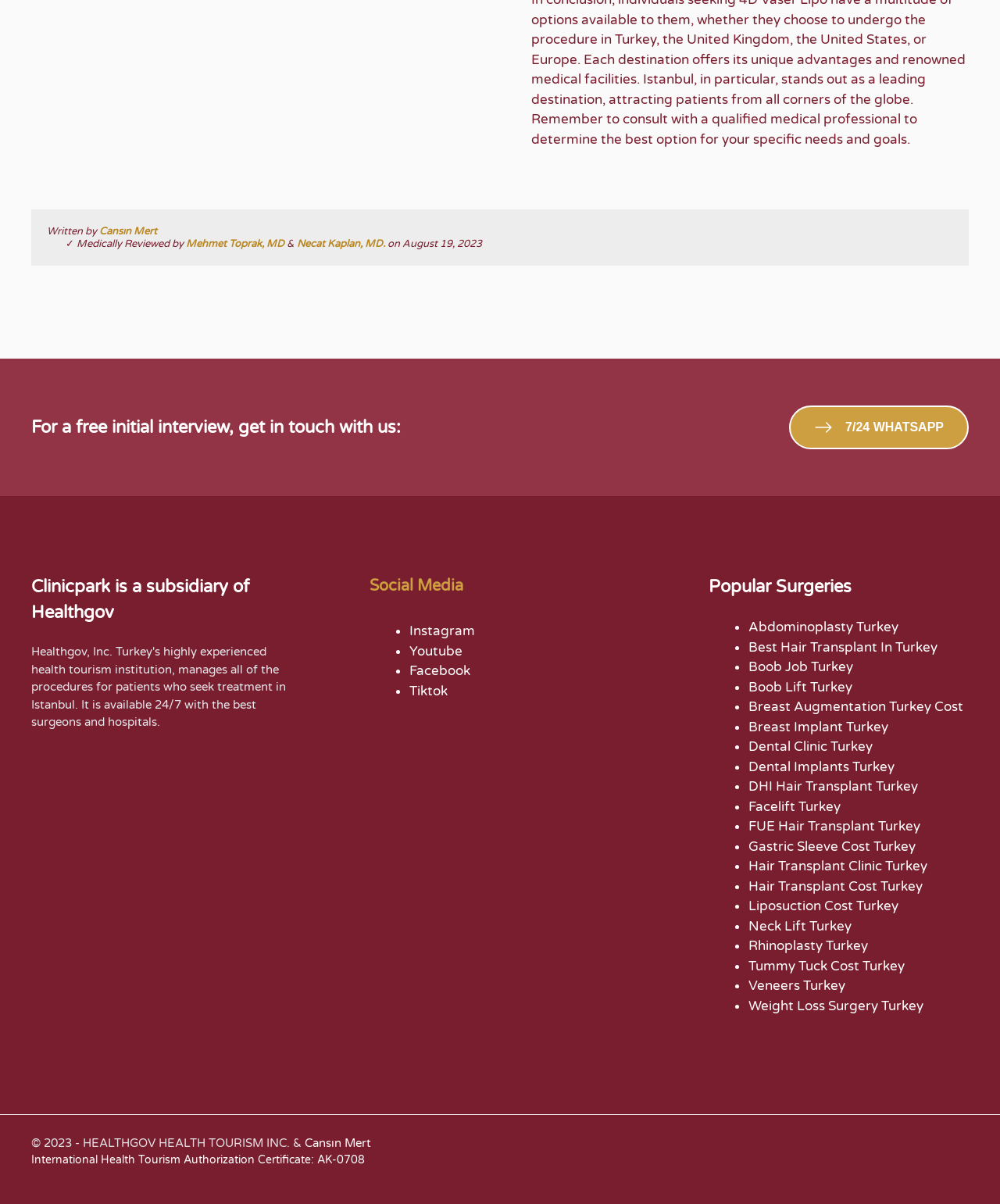Please locate the bounding box coordinates of the element that should be clicked to complete the given instruction: "Get in touch with us through WhatsApp".

[0.789, 0.337, 0.969, 0.373]